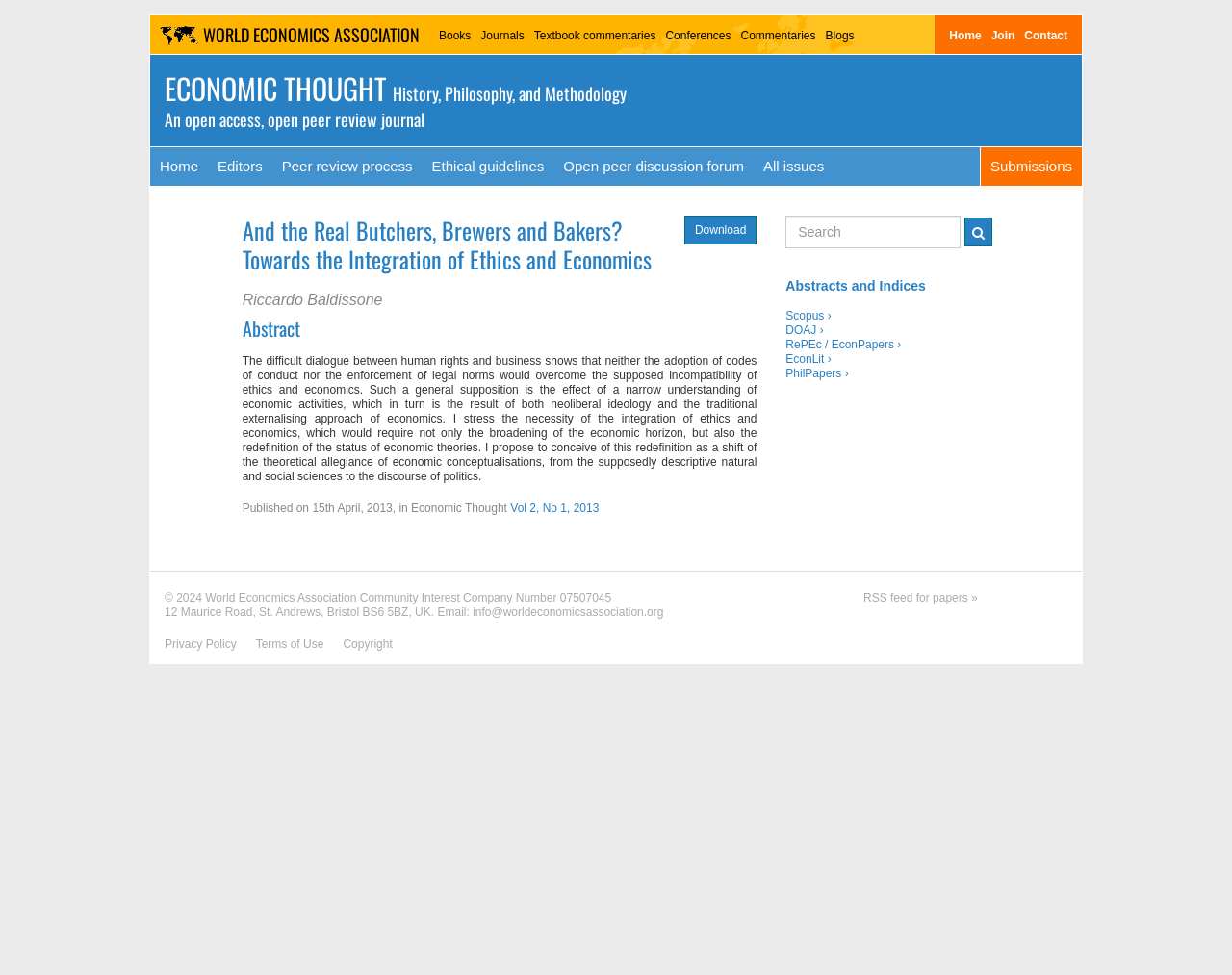How many links are there in the main navigation menu?
Refer to the image and give a detailed response to the question.

The main navigation menu is located at the top of the webpage and contains links to 'WORLD ECONOMICS ASSOCIATION', 'Books', 'Journals', 'Textbook commentaries', 'Conferences', 'Commentaries', 'Blogs', and 'Home'. There are 8 links in total.